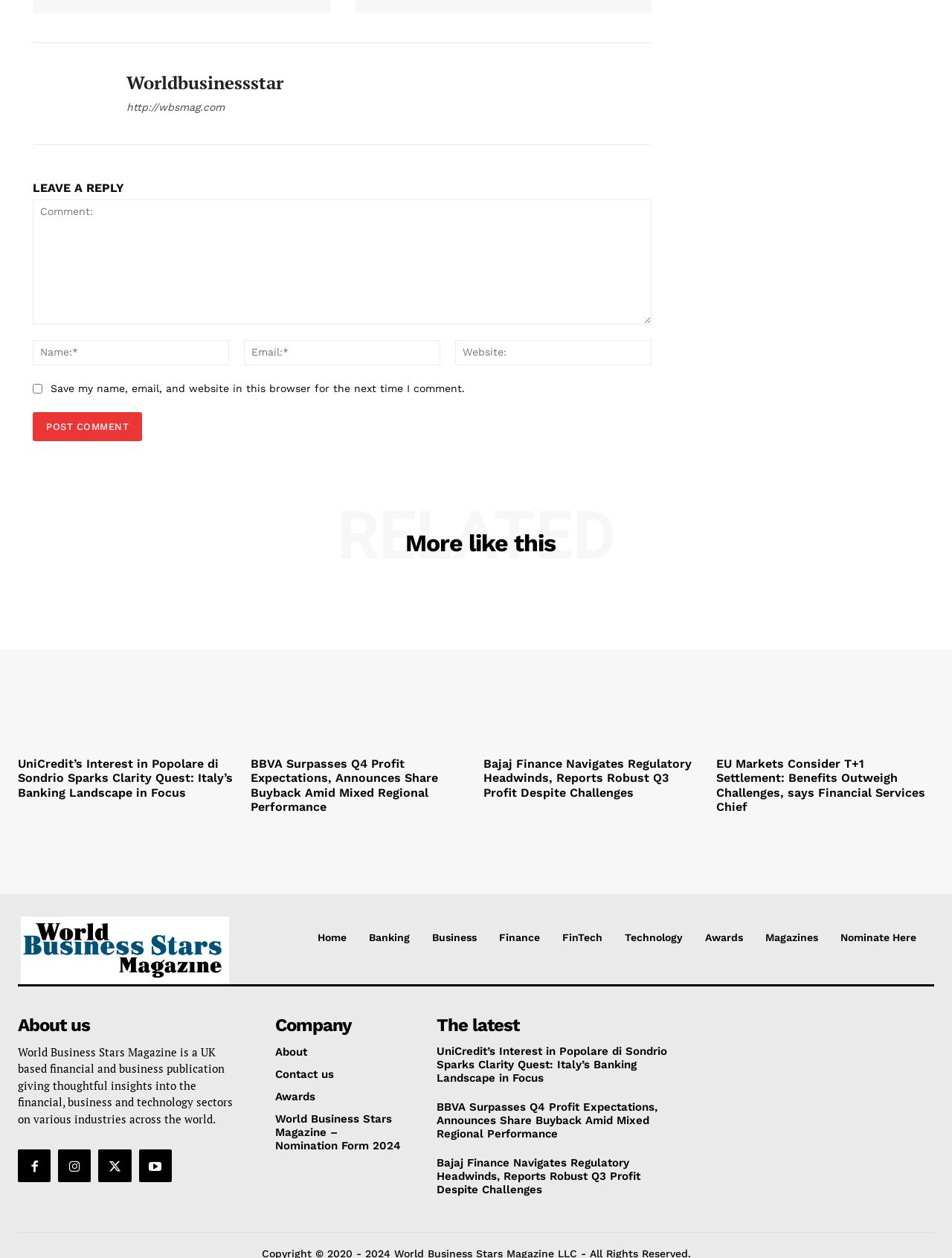Pinpoint the bounding box coordinates of the clickable element to carry out the following instruction: "Click on the 'Home' link."

[0.334, 0.74, 0.364, 0.75]